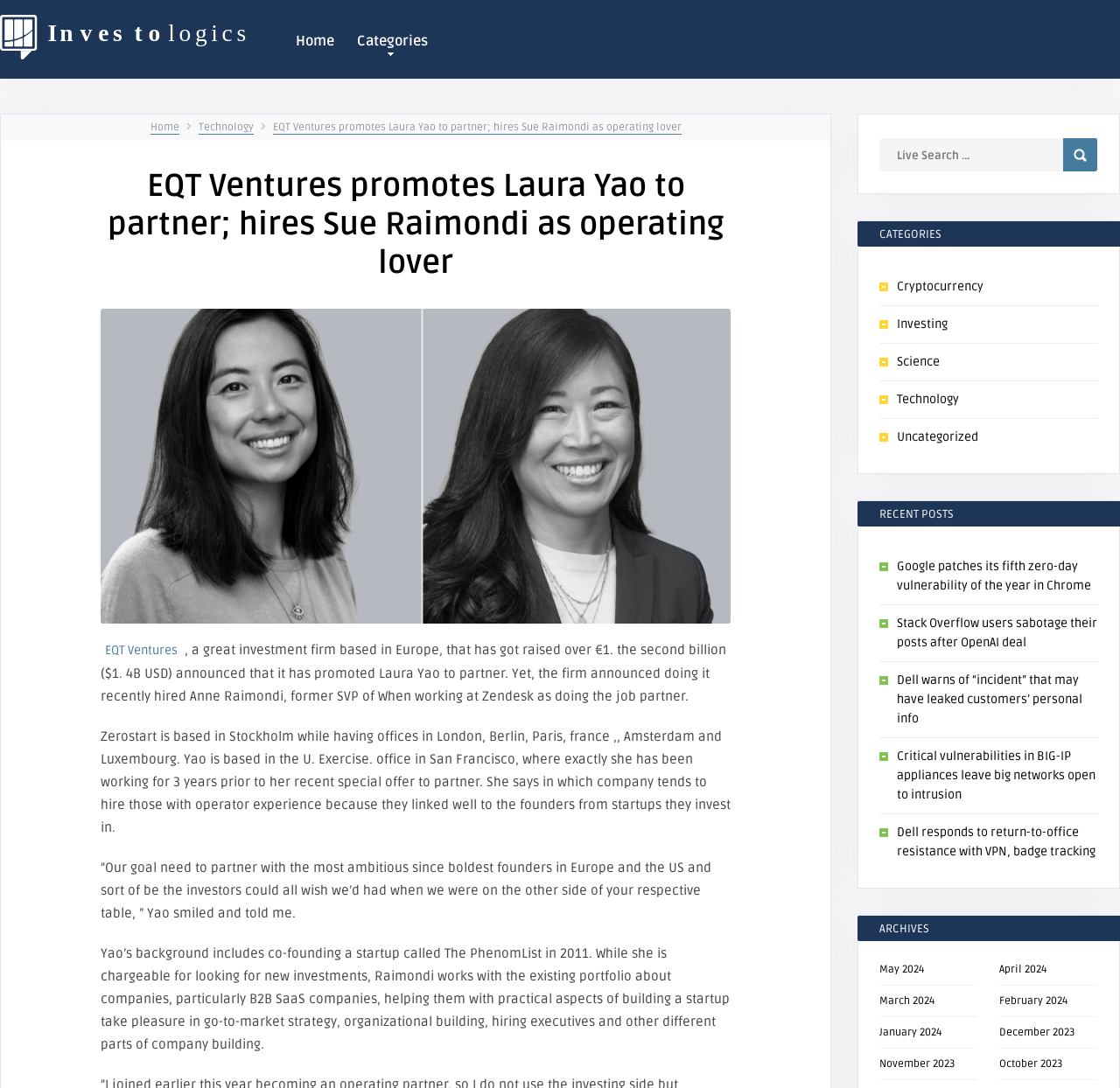Give a succinct answer to this question in a single word or phrase: 
What is the purpose of Sue Raimondi's role?

Helping existing portfolio companies